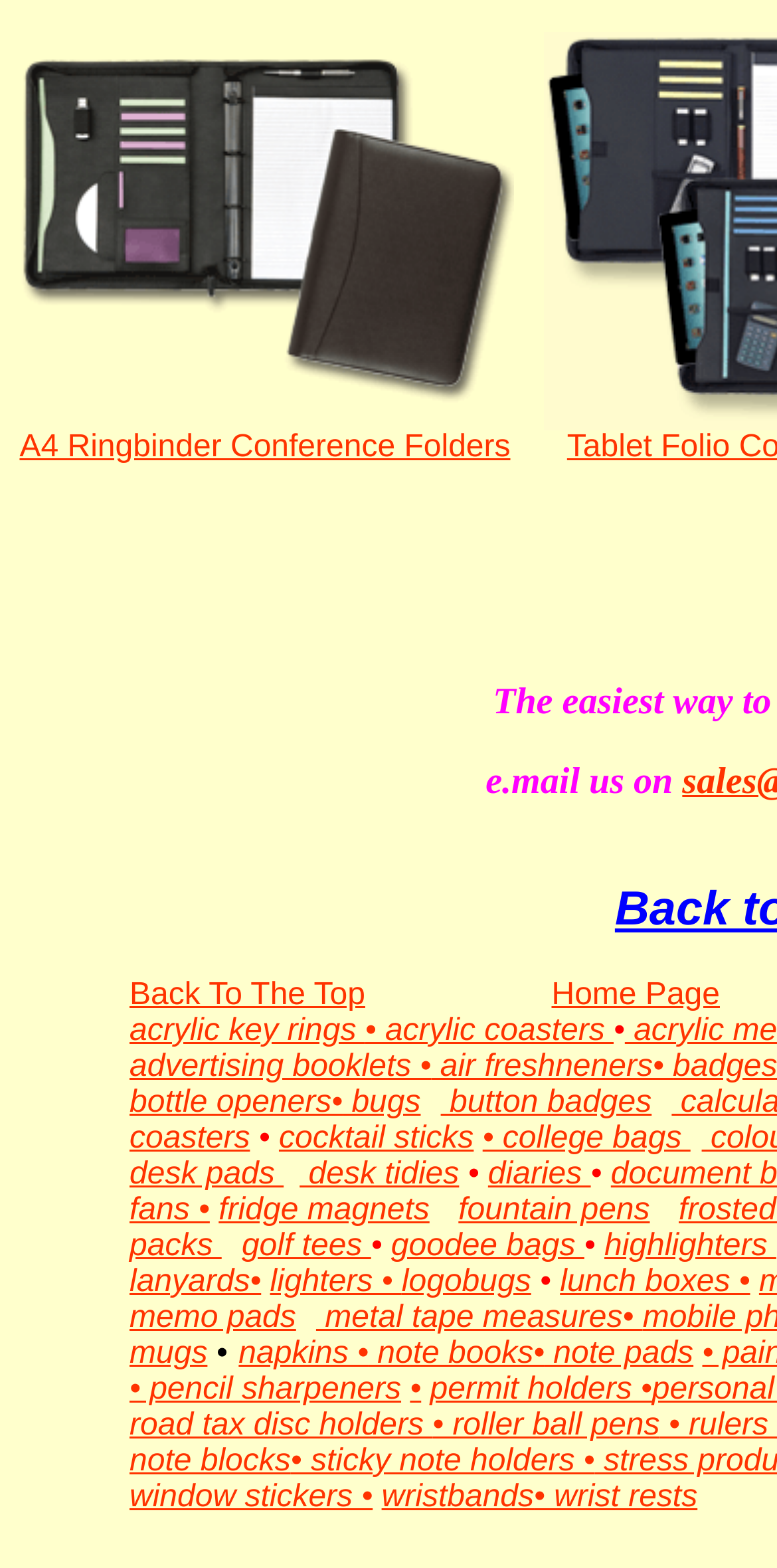Provide the bounding box coordinates for the area that should be clicked to complete the instruction: "Click on A4 Ringbinder Conference Folders".

[0.021, 0.258, 0.662, 0.279]